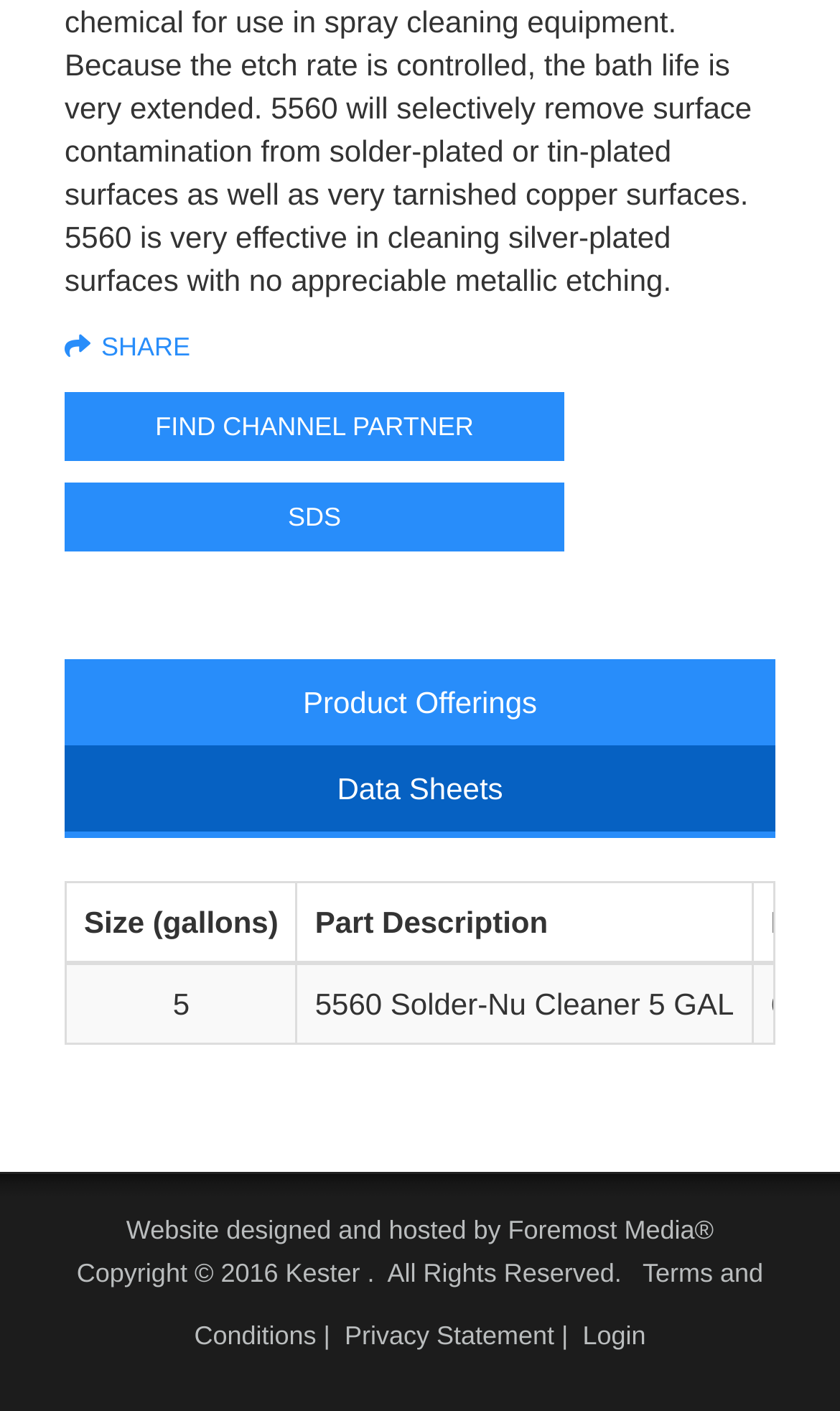How many tabs are in the tablist? Examine the screenshot and reply using just one word or a brief phrase.

2